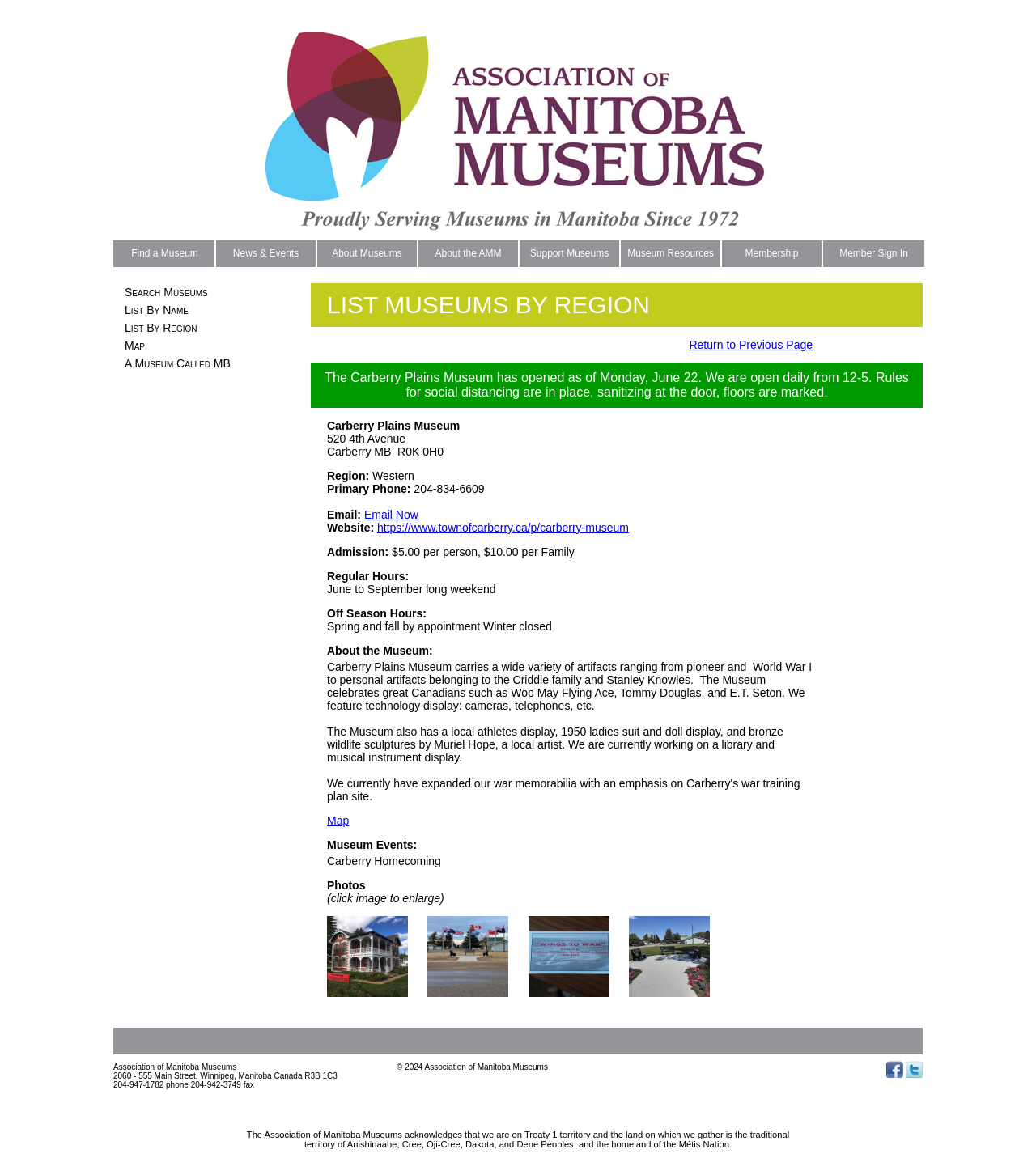Use the details in the image to answer the question thoroughly: 
What is the name of the local artist who created bronze wildlife sculptures?

I found the information about the local artist who created bronze wildlife sculptures in the museum's description, which is Muriel Hope.